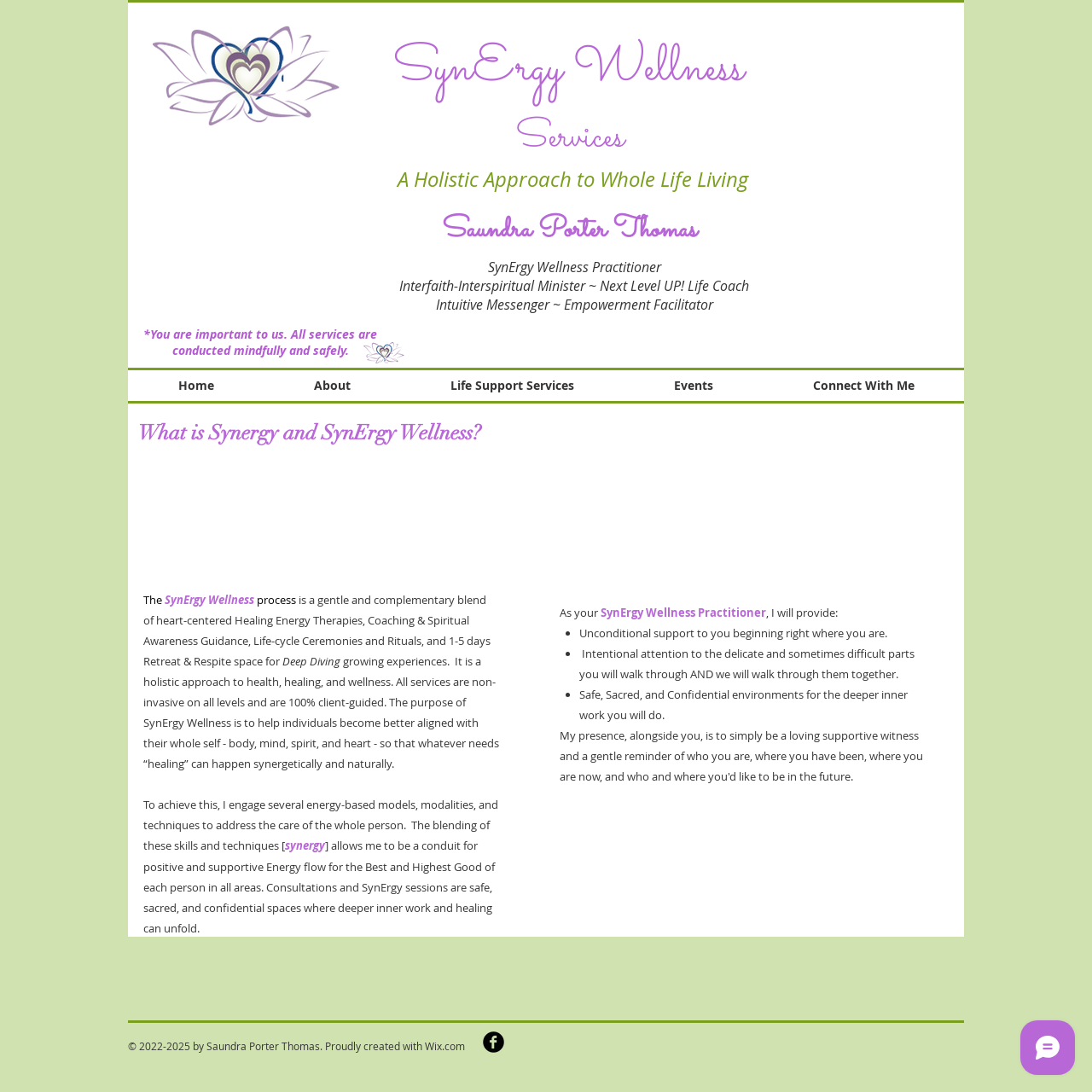What is the name of the wellness practitioner?
Carefully analyze the image and provide a thorough answer to the question.

I found the answer by looking at the heading element that says 'Saundra Porter Thomas' and also the static text element that says 'SynErgy Wellness Practitioner' which is related to the practitioner's name.